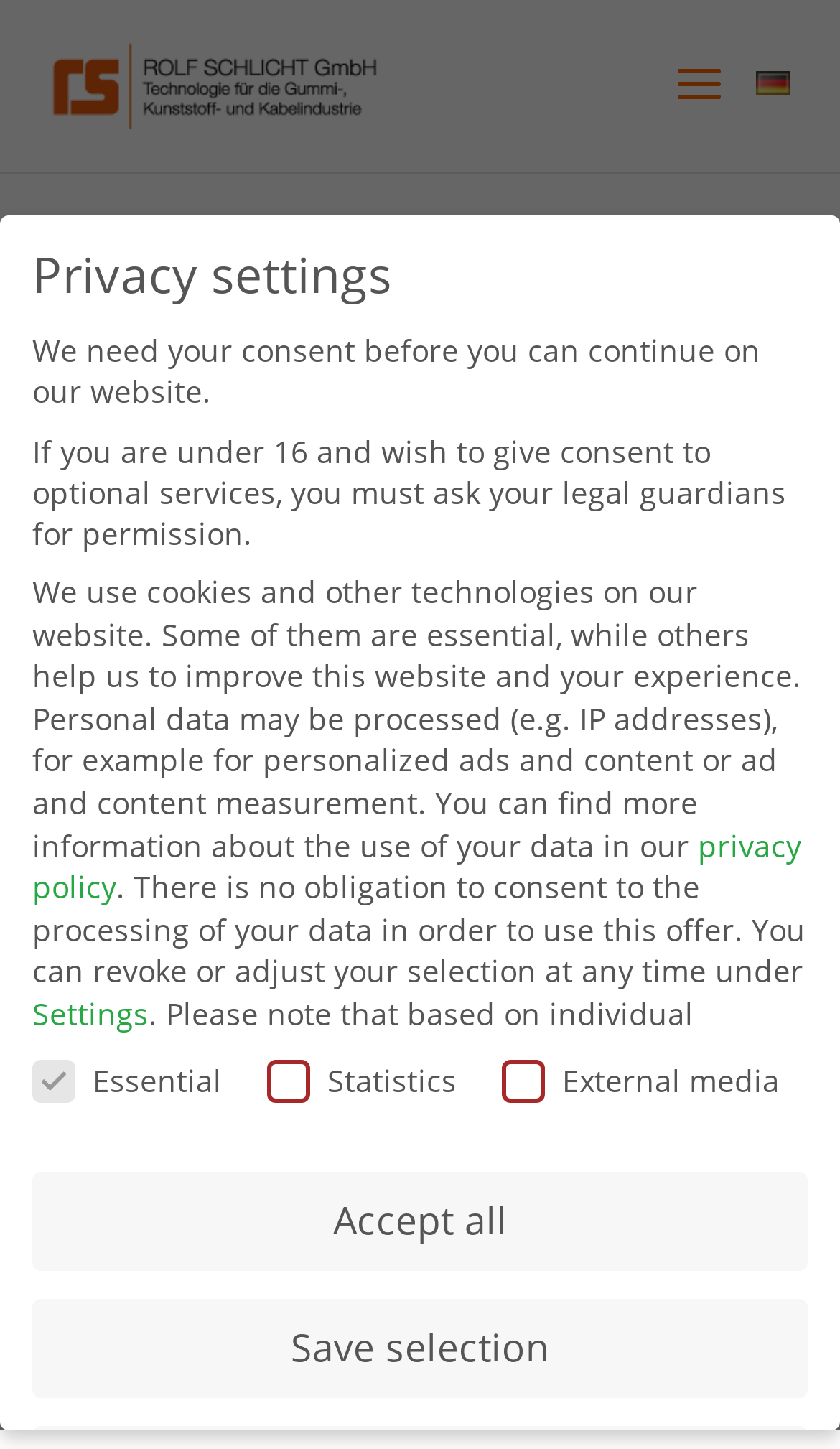What is the purpose of the website?
Use the screenshot to answer the question with a single word or phrase.

Used machinery for rubber and plastics industry